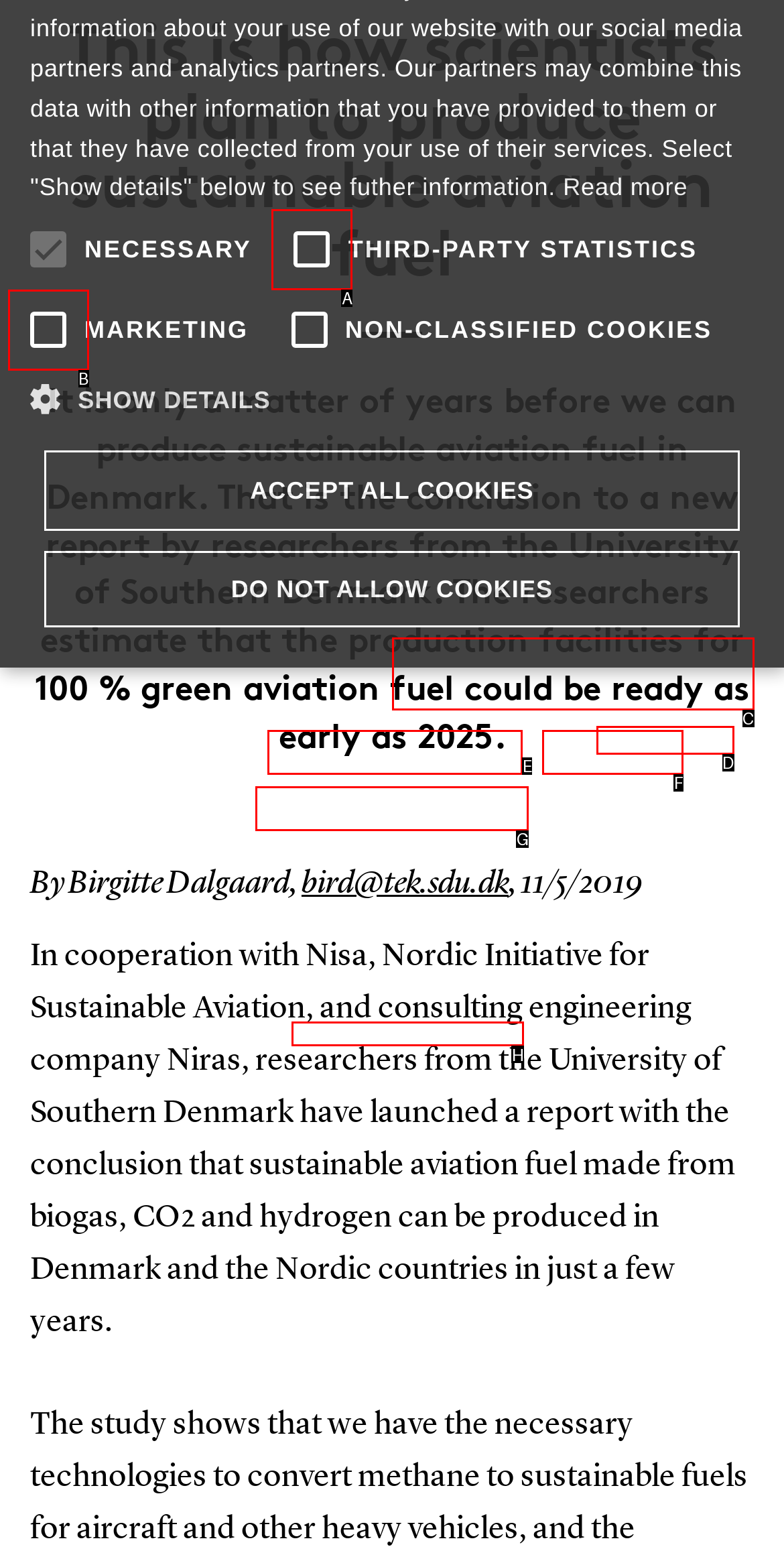From the description: Third-party statistics, select the HTML element that fits best. Reply with the letter of the appropriate option.

E